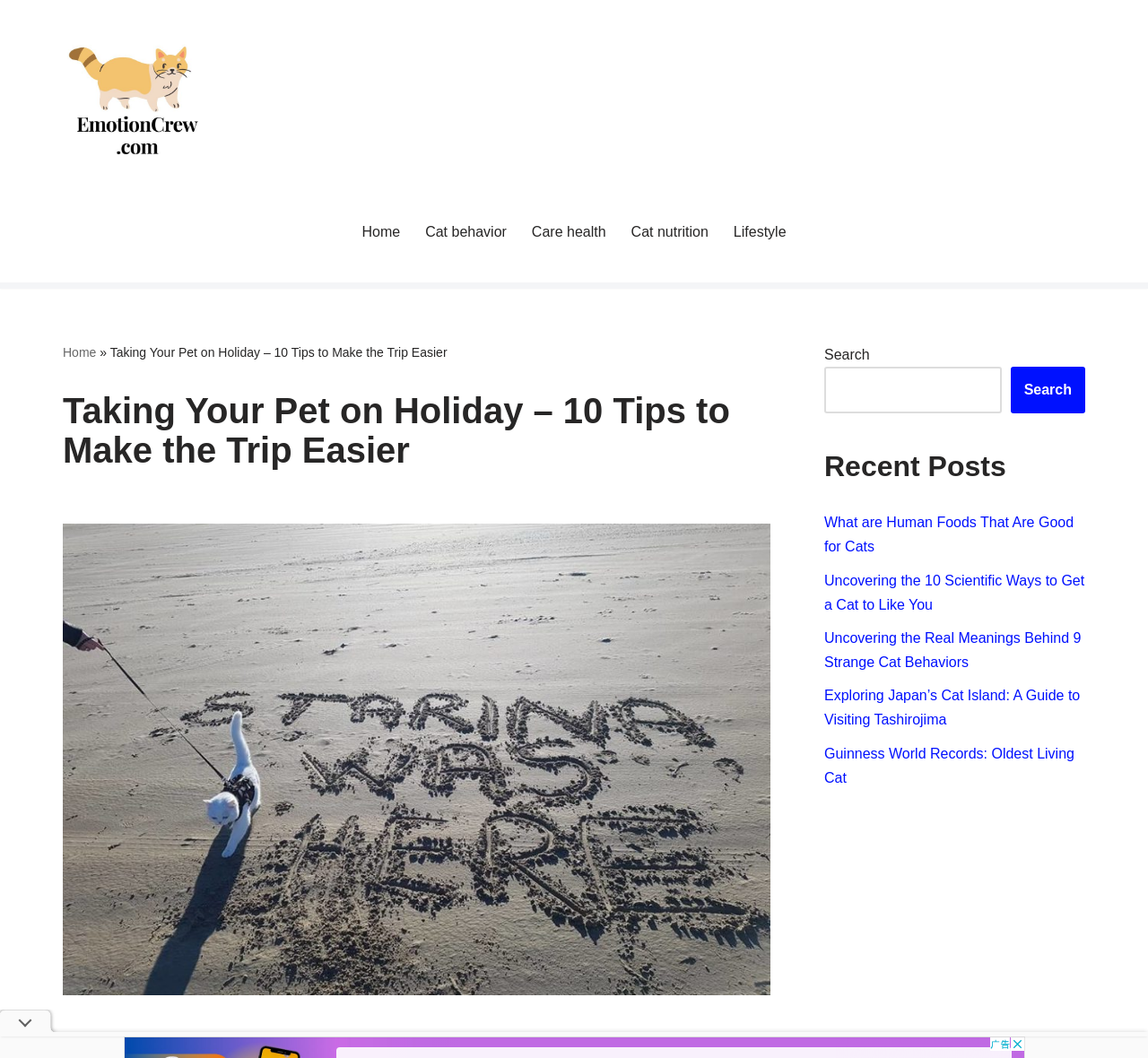Calculate the bounding box coordinates of the UI element given the description: "Home".

[0.315, 0.208, 0.349, 0.23]